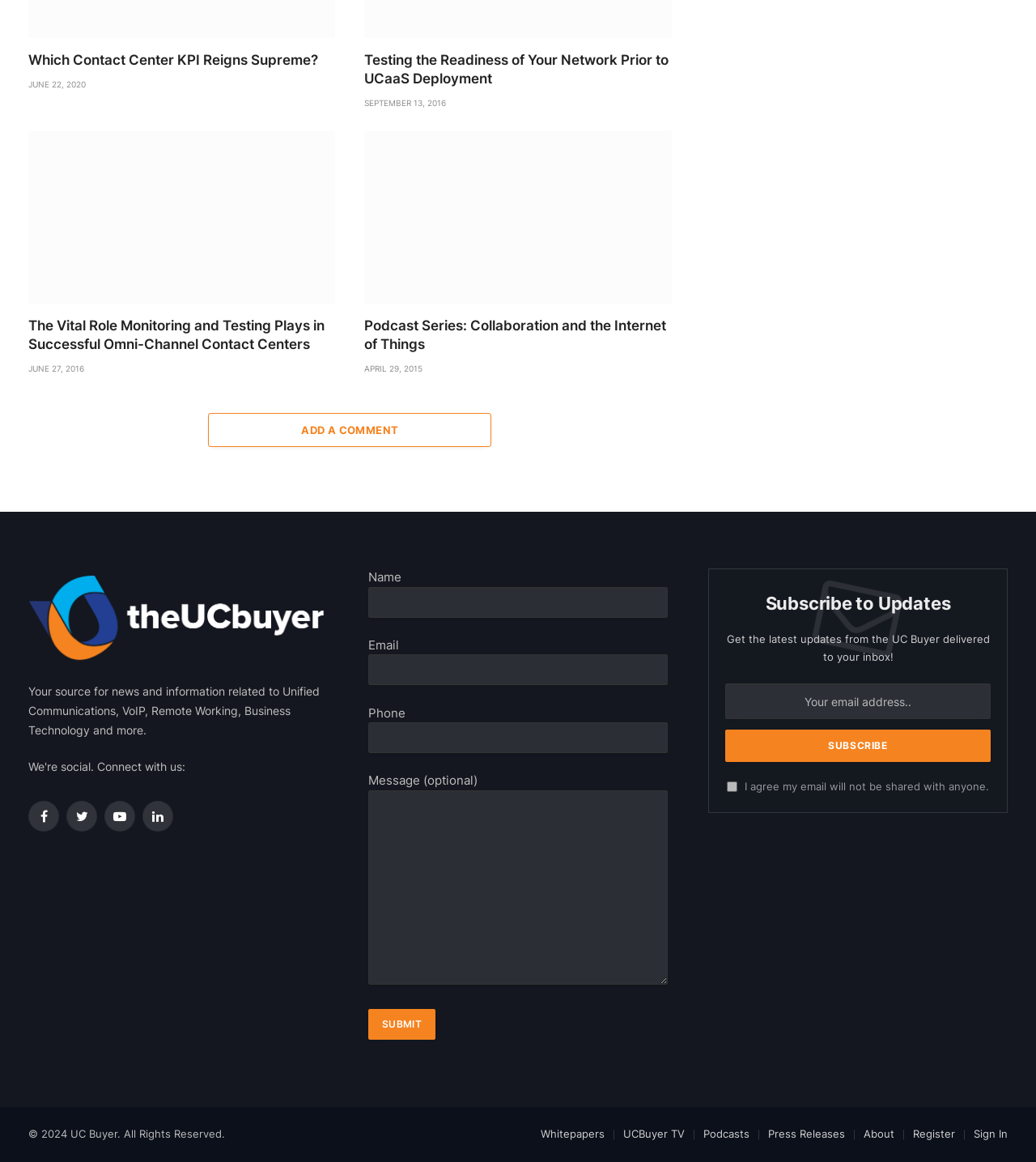Locate the UI element that matches the description April 29, 2015 in the webpage screenshot. Return the bounding box coordinates in the format (top-left x, top-left y, bottom-right x, bottom-right y), with values ranging from 0 to 1.

[0.352, 0.313, 0.408, 0.321]